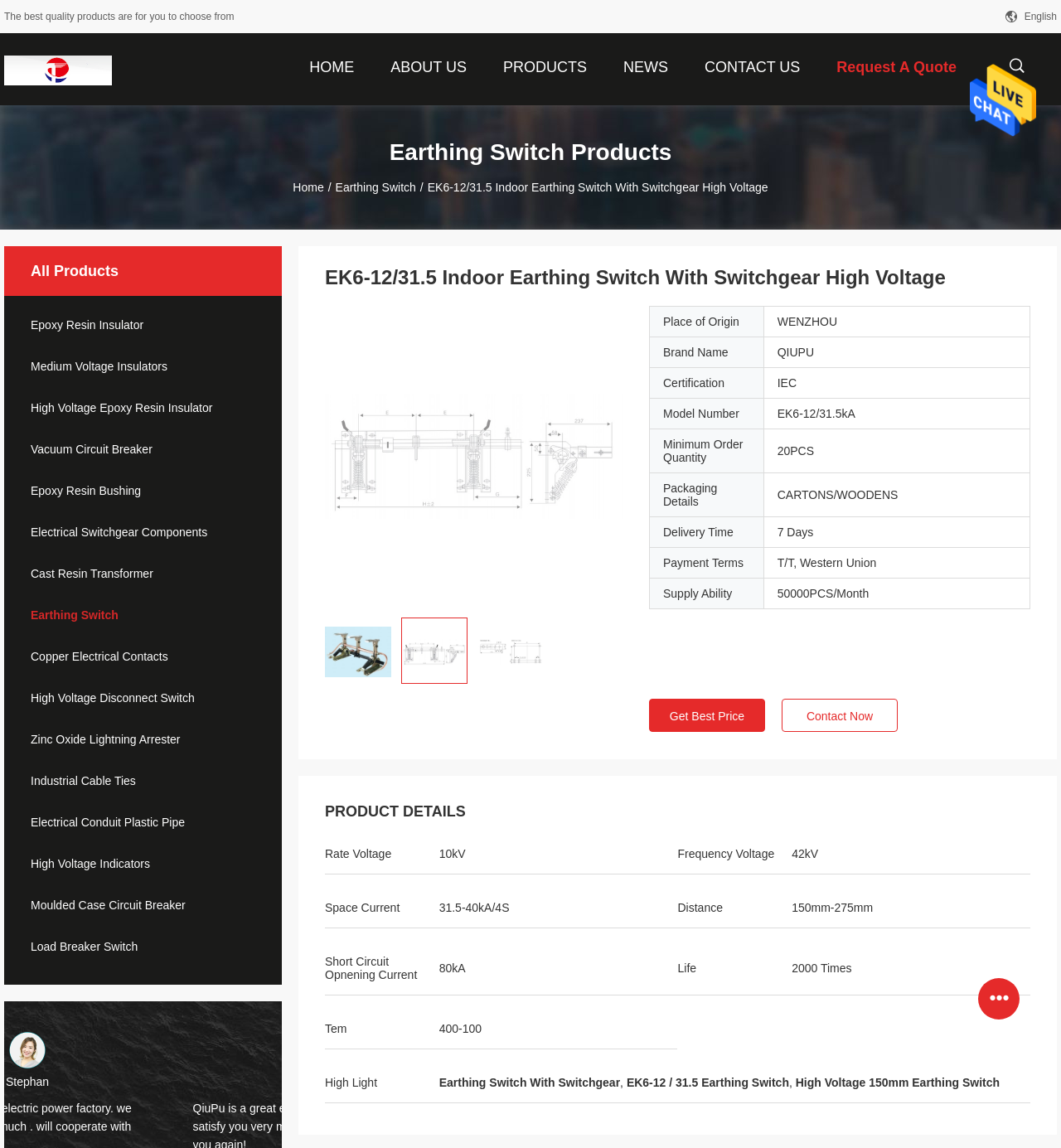Provide a comprehensive caption for the webpage.

This webpage appears to be a product page for an EK6-12/31.5 Indoor Earthing Switch With Switchgear High Voltage. At the top of the page, there is a link to send a message and an image associated with it. Below that, there is a static text stating "The best quality products are for you to choose from". On the top-right corner, there is a language selection option with "English" selected.

The main navigation menu is located below the language selection, with links to "HOME", "ABOUT US", "PRODUCTS", "NEWS", "CONTACT US", and a search icon. Below the navigation menu, there is a textbox to search for products.

The product information section is divided into two parts. On the left, there is a list of product categories, including "Epoxy Resin Insulator", "Medium Voltage Insulators", and "Earthing Switch", among others. Each category has a heading and a link to its respective page.

On the right, there is a detailed product description section. It starts with a heading "EK6-12/31.5 Indoor Earthing Switch With Switchgear High Voltage" and is followed by three images of the product. Below the images, there is a table with product specifications, including "Place of Origin", "Brand Name", "Certification", "Model Number", "Minimum Order Quantity", "Packaging Details", and "Delivery Time".

At the bottom of the page, there is an image of the company logo, "WENZHOU QIUPU ELECTRIC POWER CO., LTD.", and a static text "Stephan".